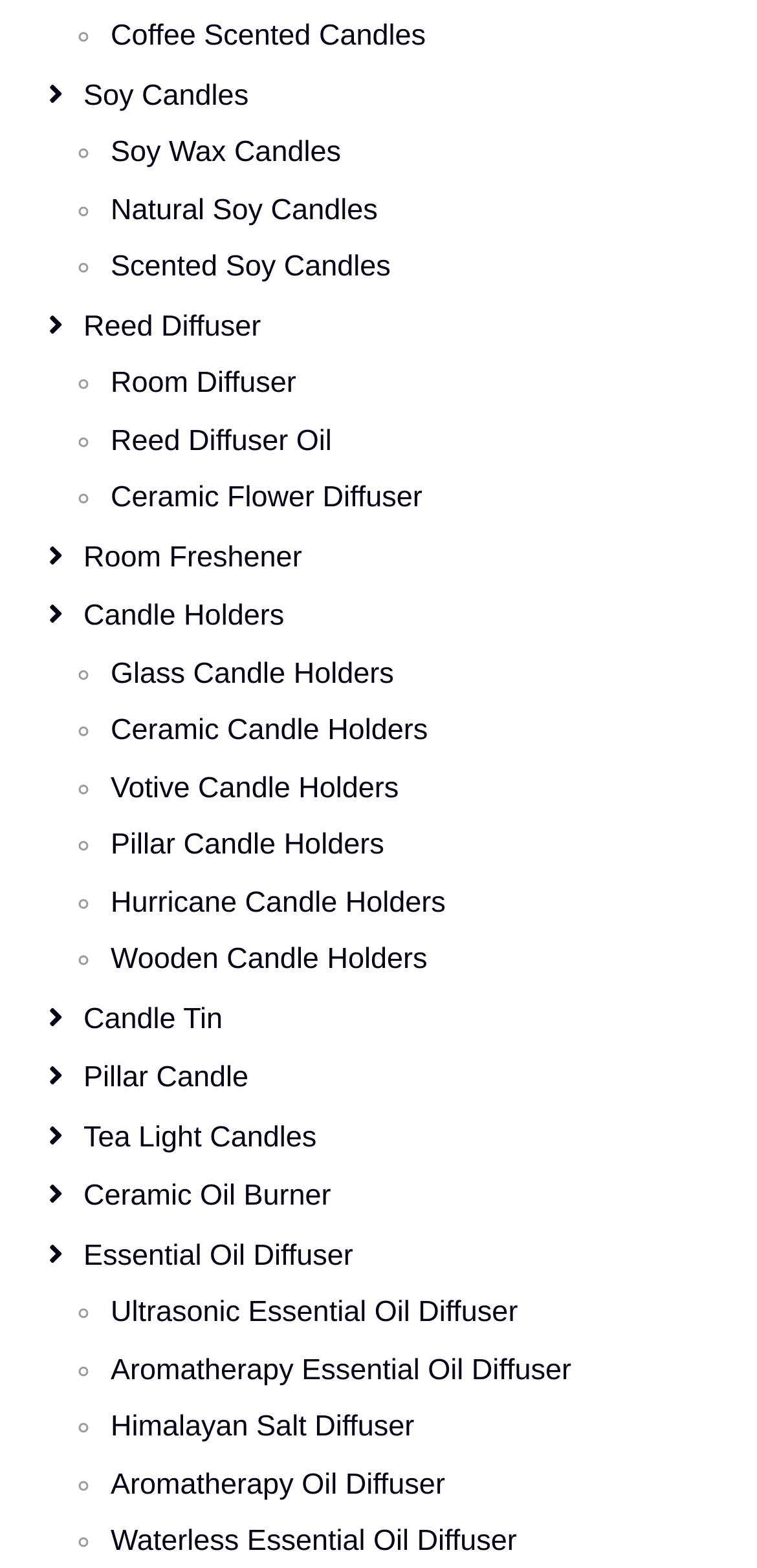Specify the bounding box coordinates for the region that must be clicked to perform the given instruction: "Click on Coffee Scented Candles".

[0.144, 0.009, 0.938, 0.039]